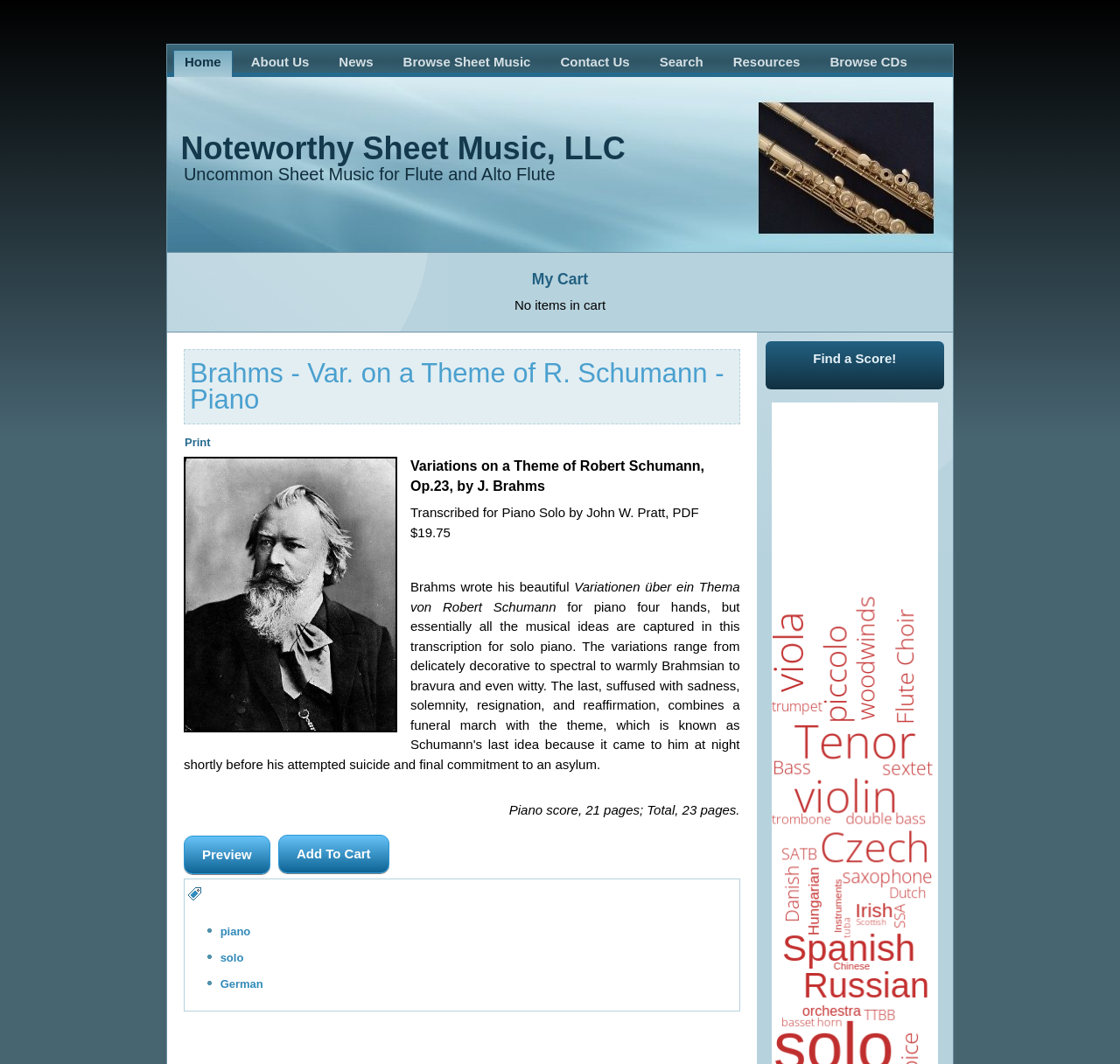Refer to the element description Home and identify the corresponding bounding box in the screenshot. Format the coordinates as (top-left x, top-left y, bottom-right x, bottom-right y) with values in the range of 0 to 1.

[0.155, 0.047, 0.208, 0.072]